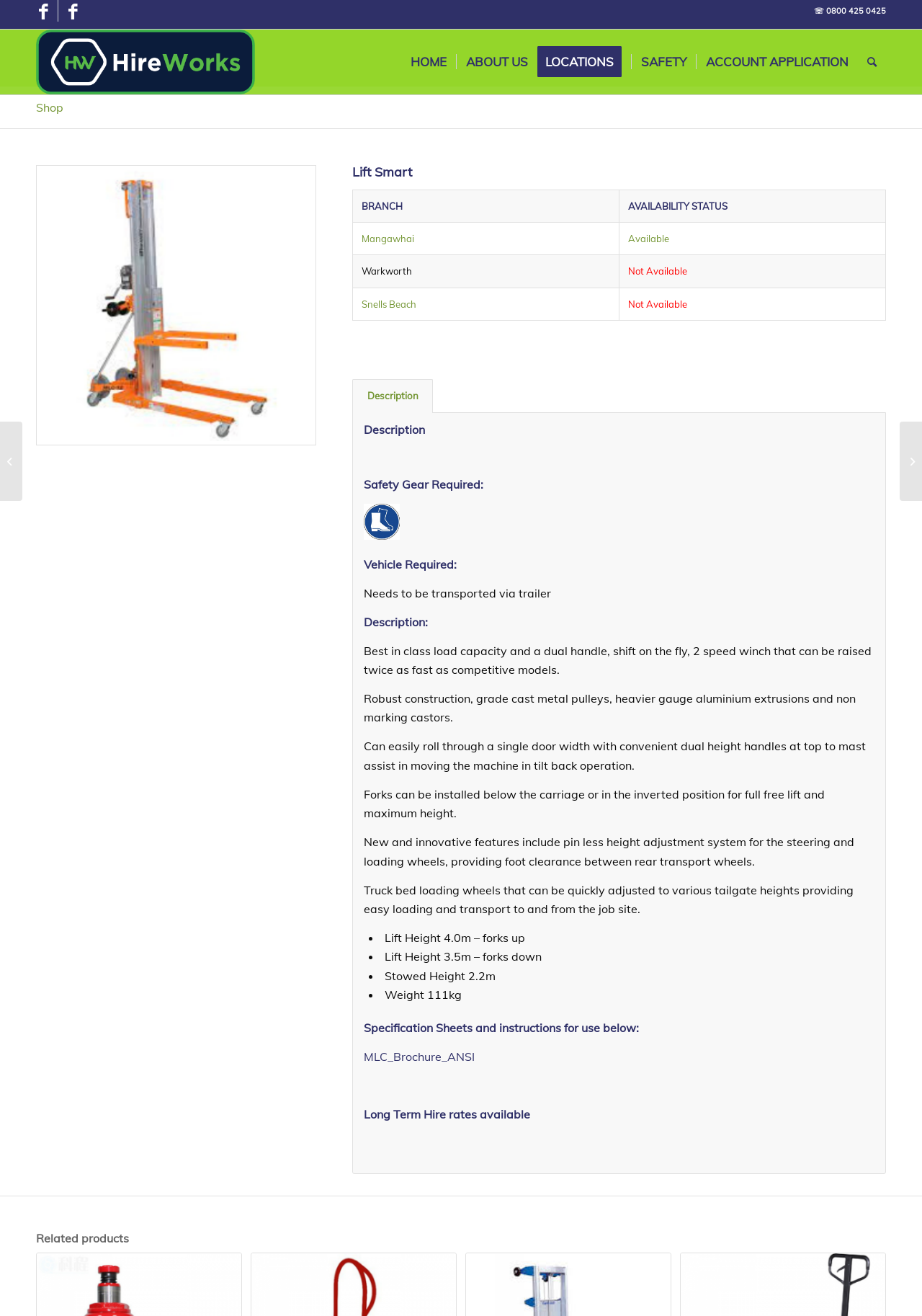Kindly provide the bounding box coordinates of the section you need to click on to fulfill the given instruction: "View the 'LOCATIONS' page".

[0.583, 0.022, 0.684, 0.072]